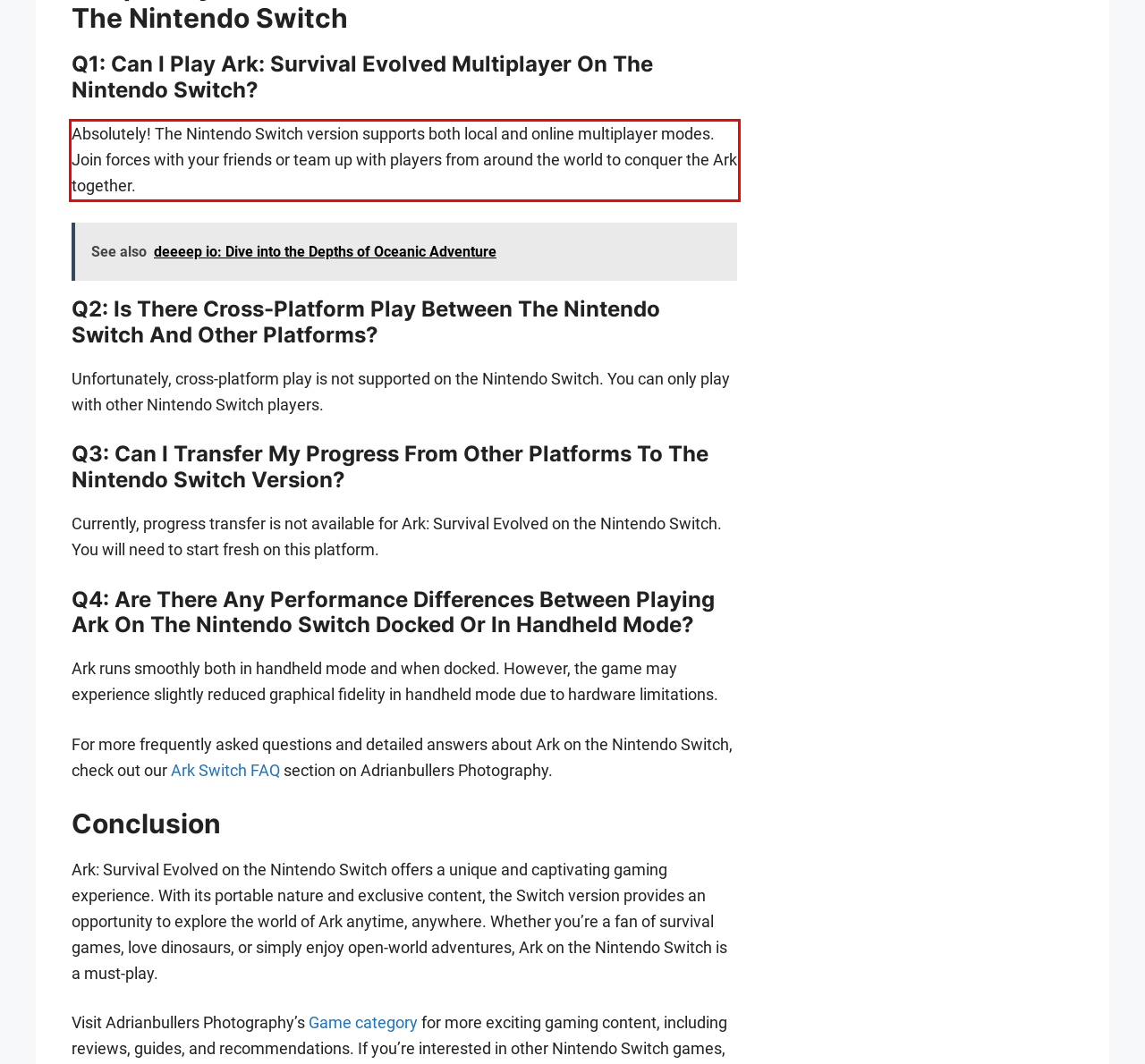Please examine the webpage screenshot and extract the text within the red bounding box using OCR.

Absolutely! The Nintendo Switch version supports both local and online multiplayer modes. Join forces with your friends or team up with players from around the world to conquer the Ark together.